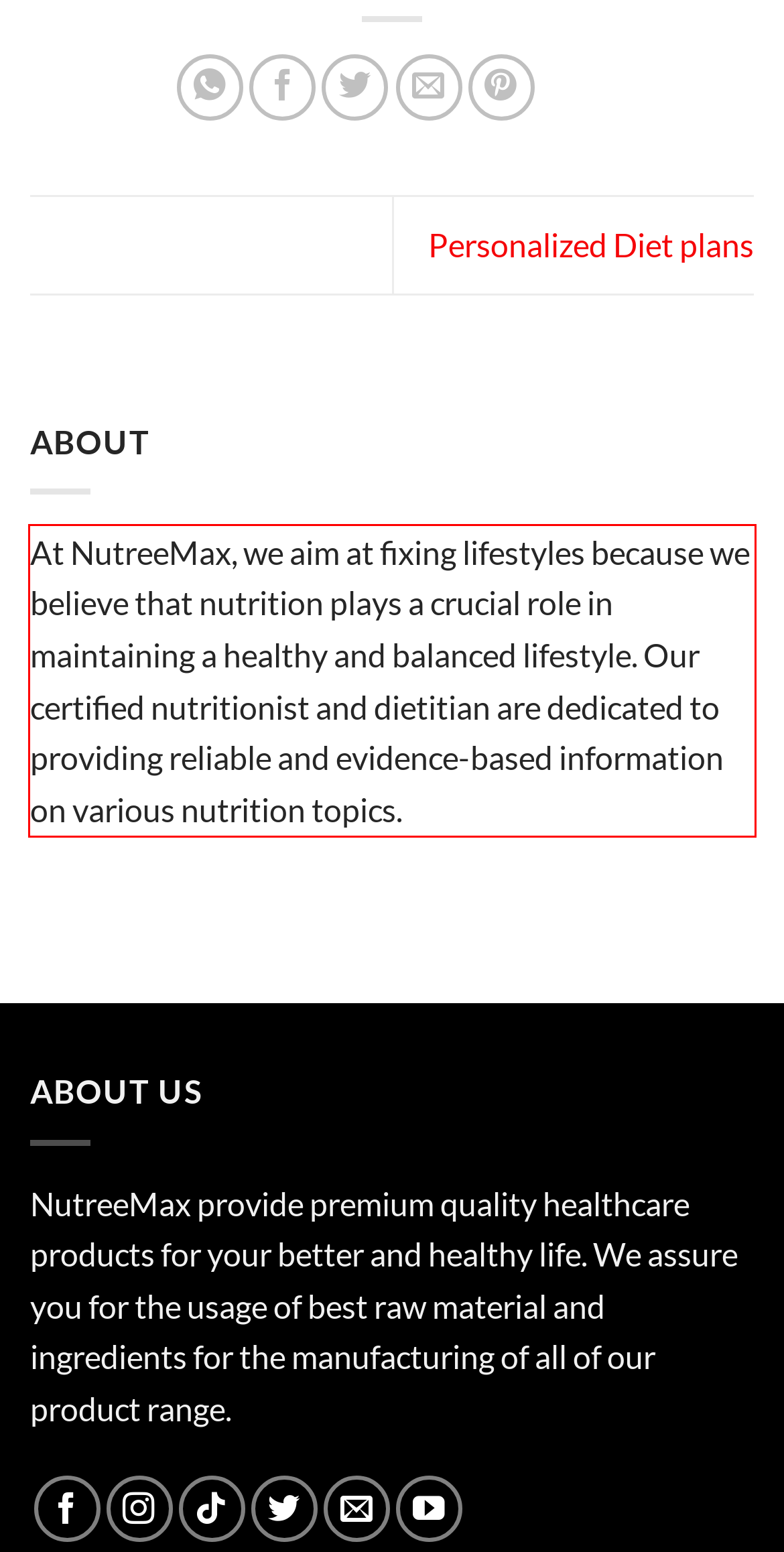From the given screenshot of a webpage, identify the red bounding box and extract the text content within it.

At NutreeMax, we aim at fixing lifestyles because we believe that nutrition plays a crucial role in maintaining a healthy and balanced lifestyle. Our certified nutritionist and dietitian are dedicated to providing reliable and evidence-based information on various nutrition topics.